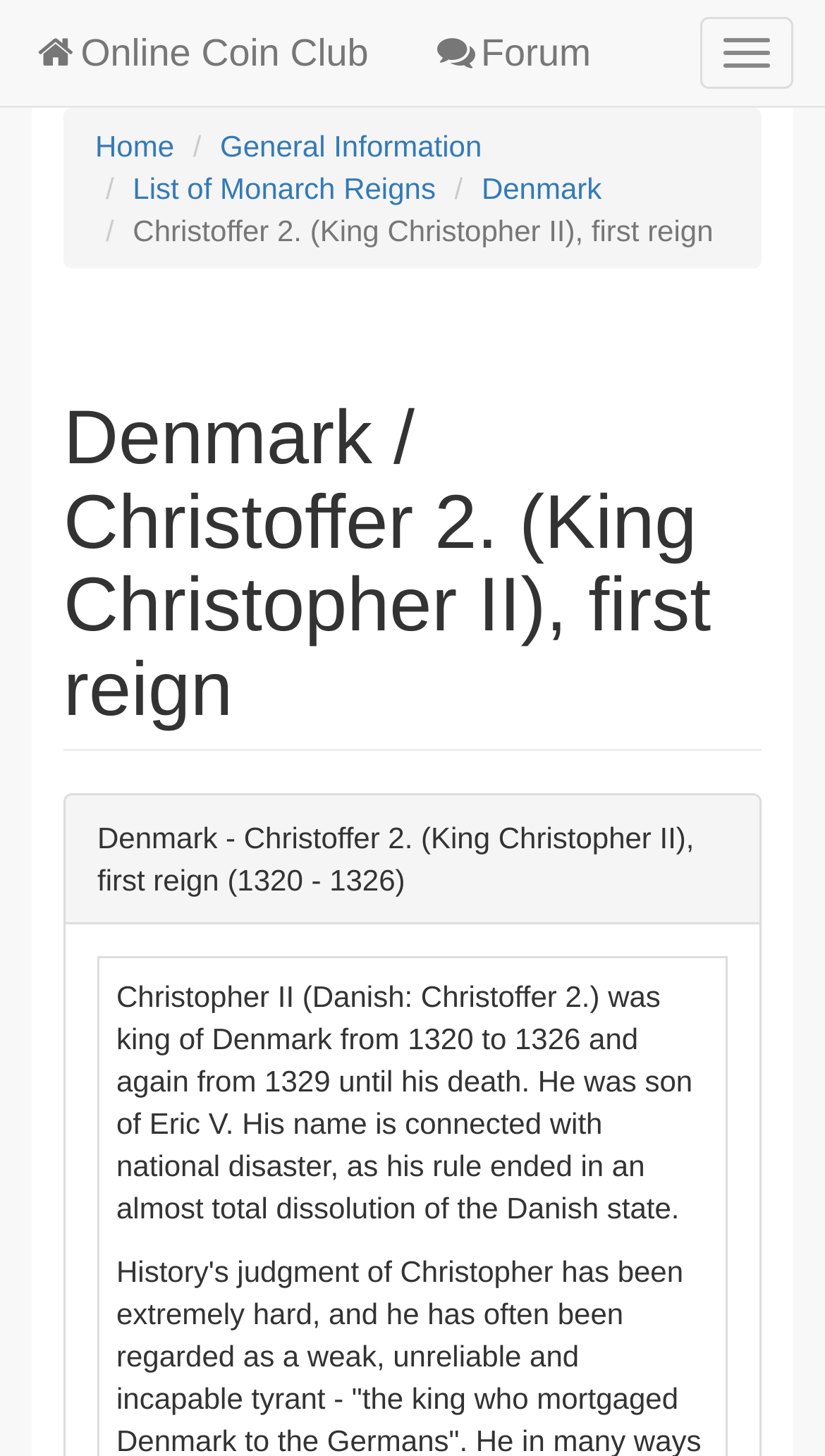How many levels of navigation are there?
Please answer the question with a detailed and comprehensive explanation.

I counted the number of navigation levels by looking at the structure of the webpage. There is a top-level navigation with links to 'Forum' and the online club, and a second-level navigation with the breadcrumb links. Therefore, there are 2 levels of navigation.